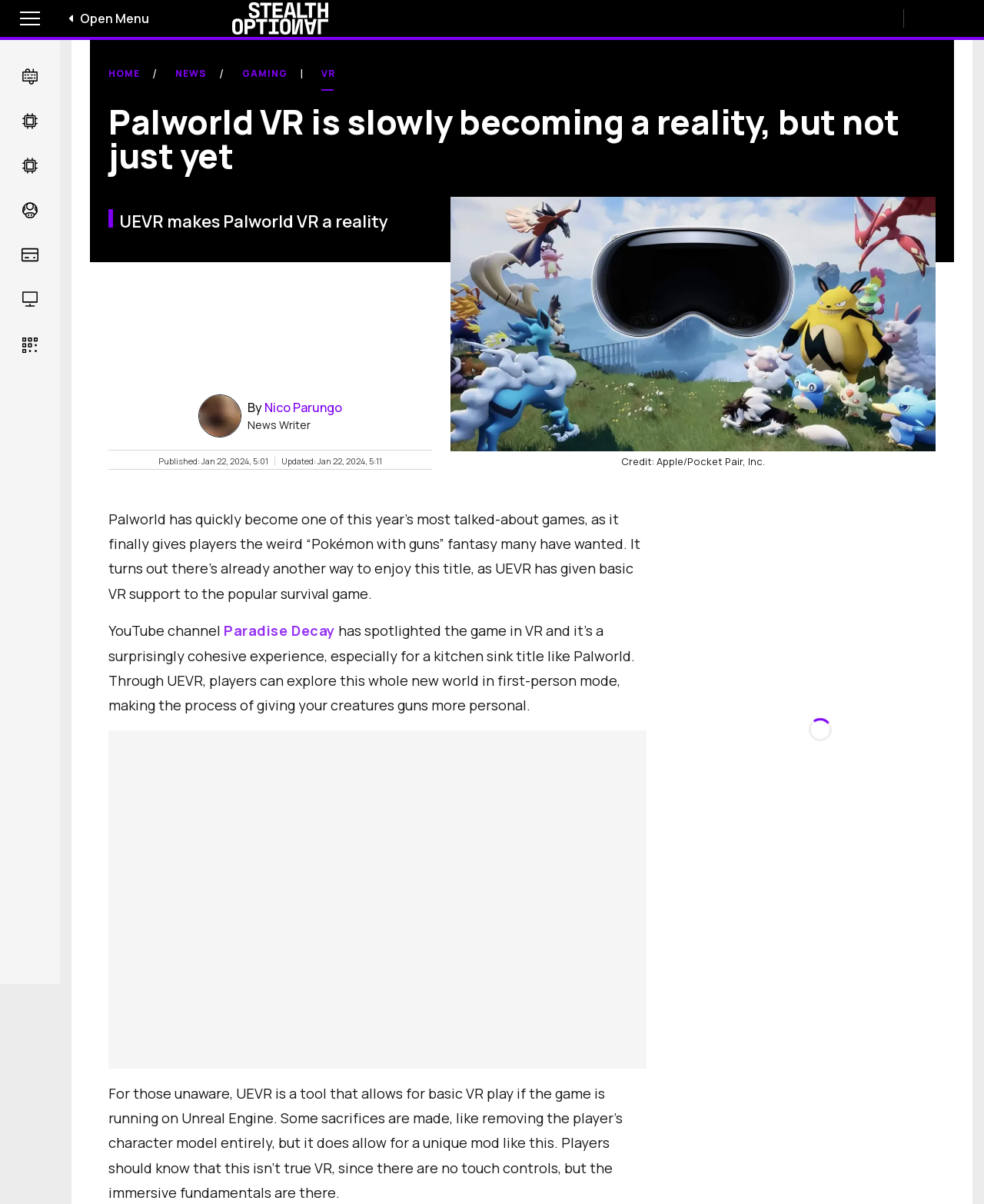Please locate the bounding box coordinates of the element that should be clicked to complete the given instruction: "Check out save money".

None